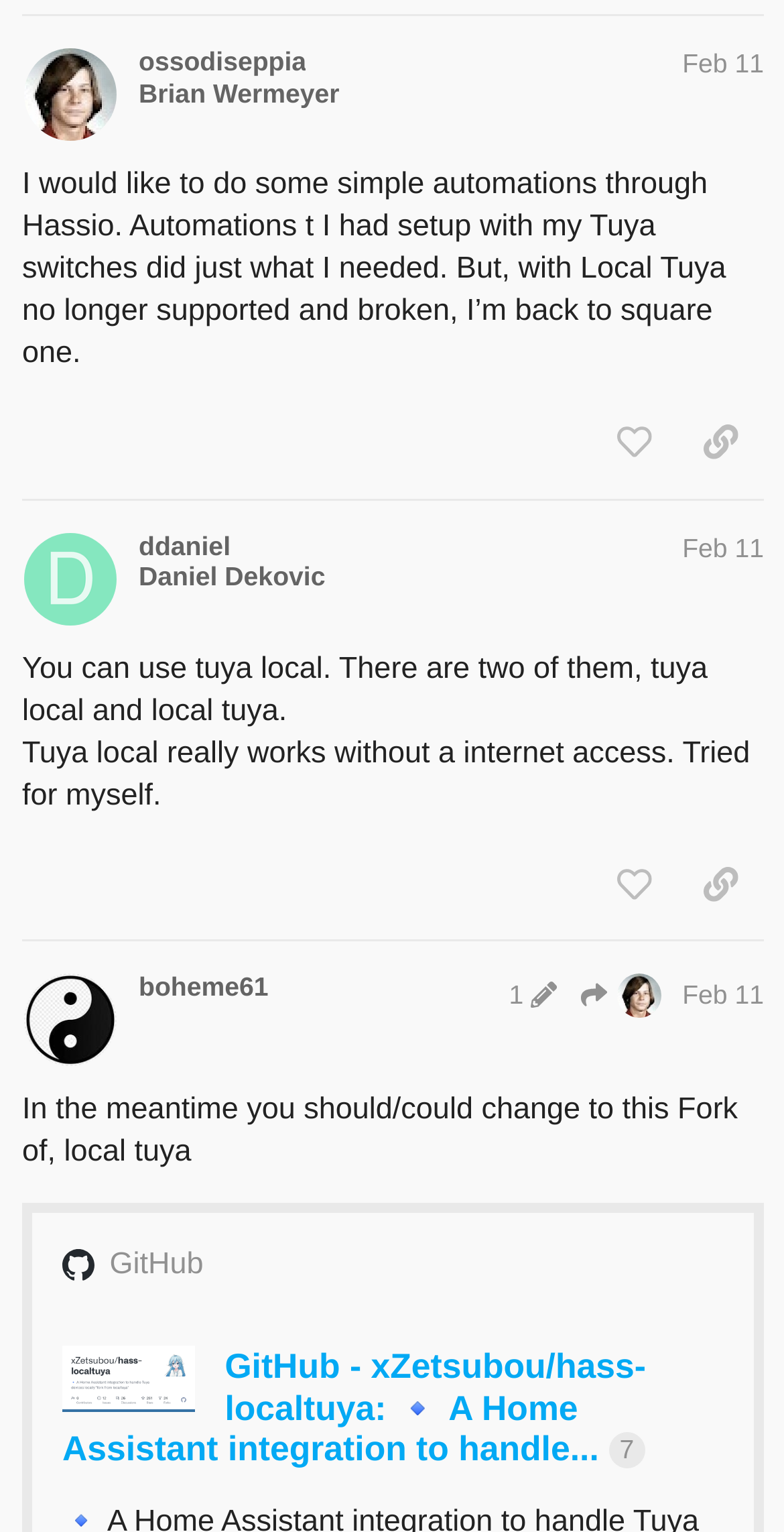Please identify the bounding box coordinates of the clickable region that I should interact with to perform the following instruction: "View the post edit history of boheme61". The coordinates should be expressed as four float numbers between 0 and 1, i.e., [left, top, right, bottom].

[0.634, 0.64, 0.725, 0.66]